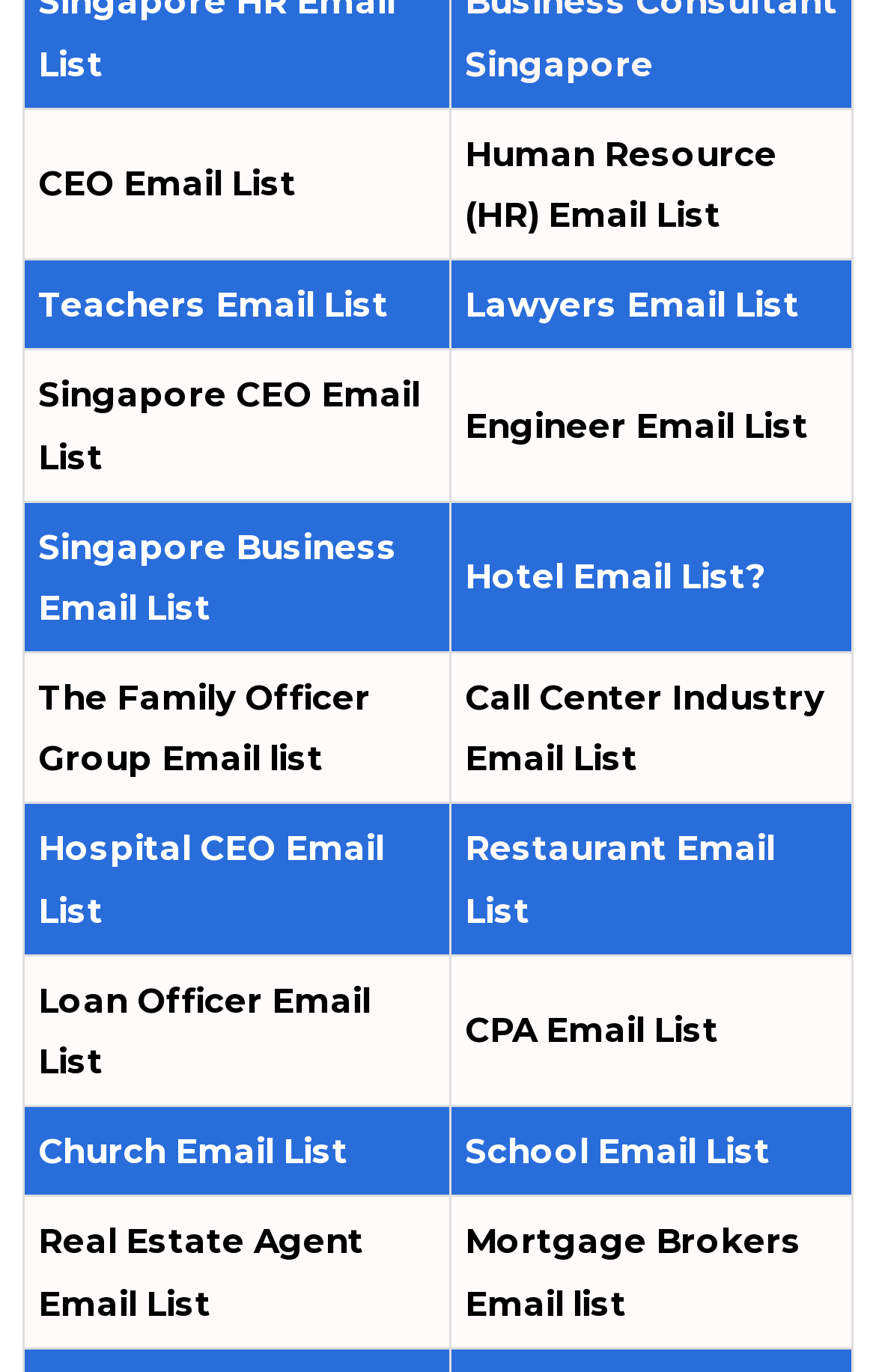Please specify the bounding box coordinates of the clickable section necessary to execute the following command: "Access Hospital CEO Email List".

[0.044, 0.603, 0.438, 0.679]